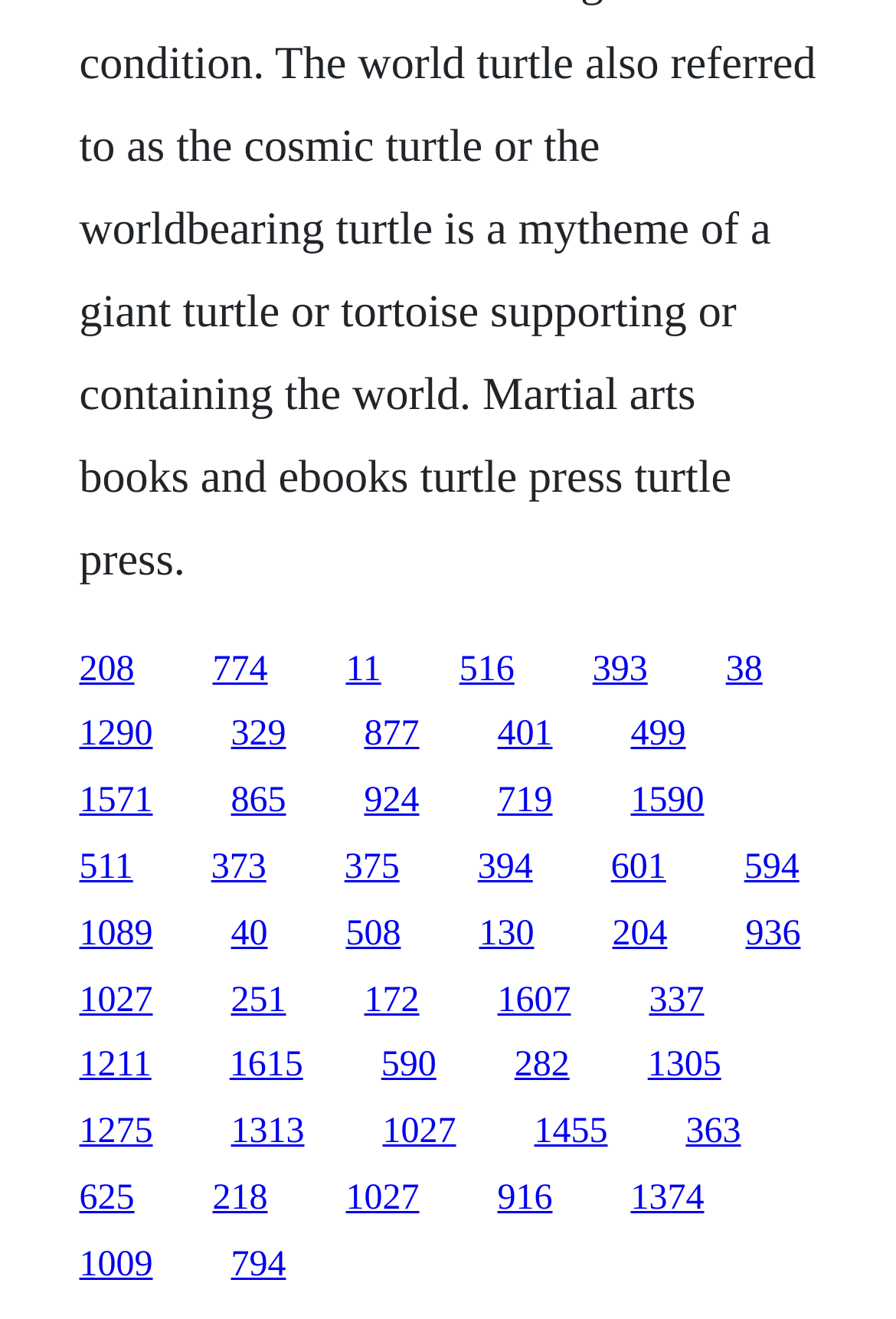Please identify the bounding box coordinates of the area that needs to be clicked to fulfill the following instruction: "go to the last link."

[0.832, 0.693, 0.894, 0.723]